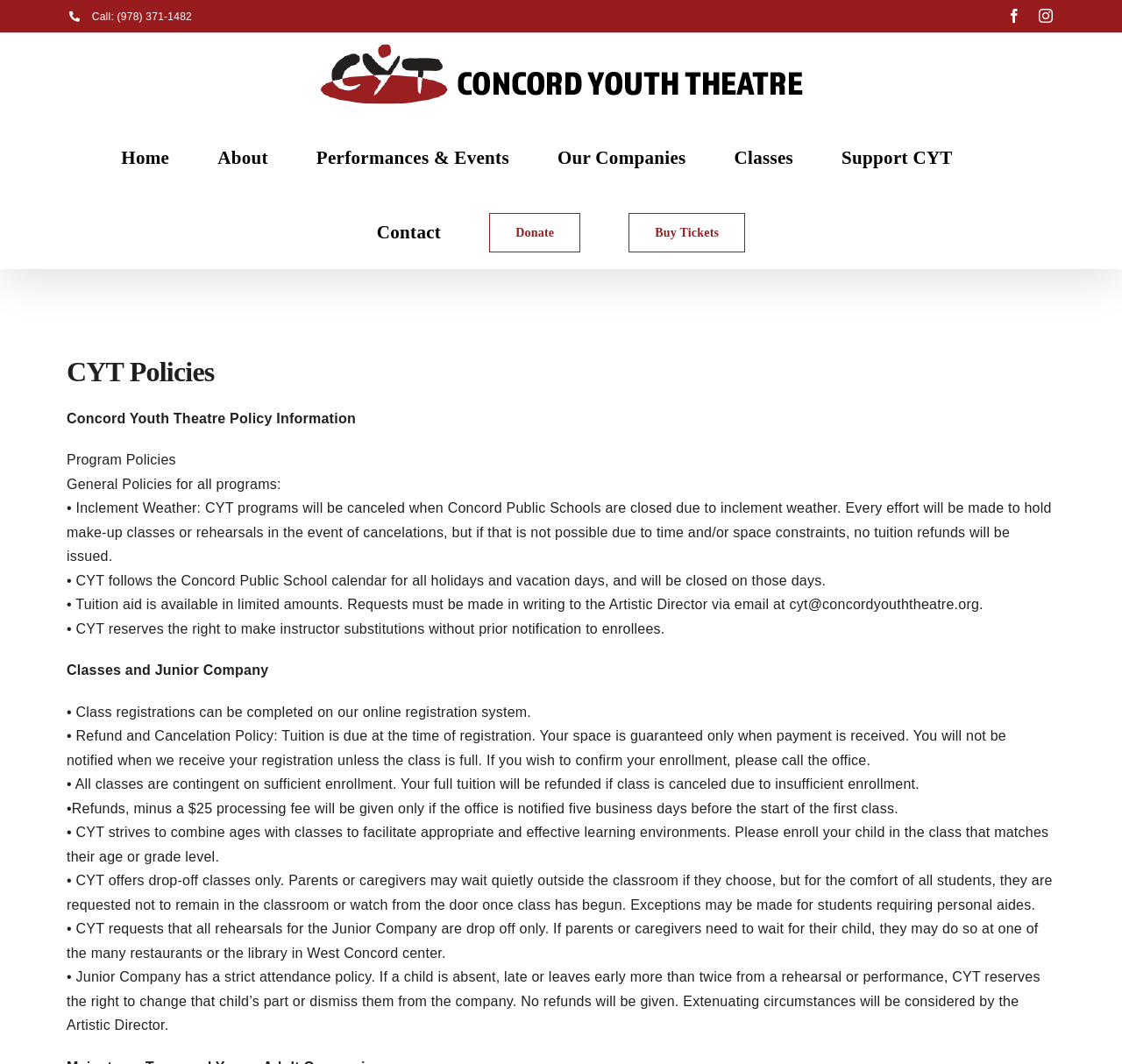What is the policy for inclement weather?
Identify the answer in the screenshot and reply with a single word or phrase.

CYT programs will be canceled